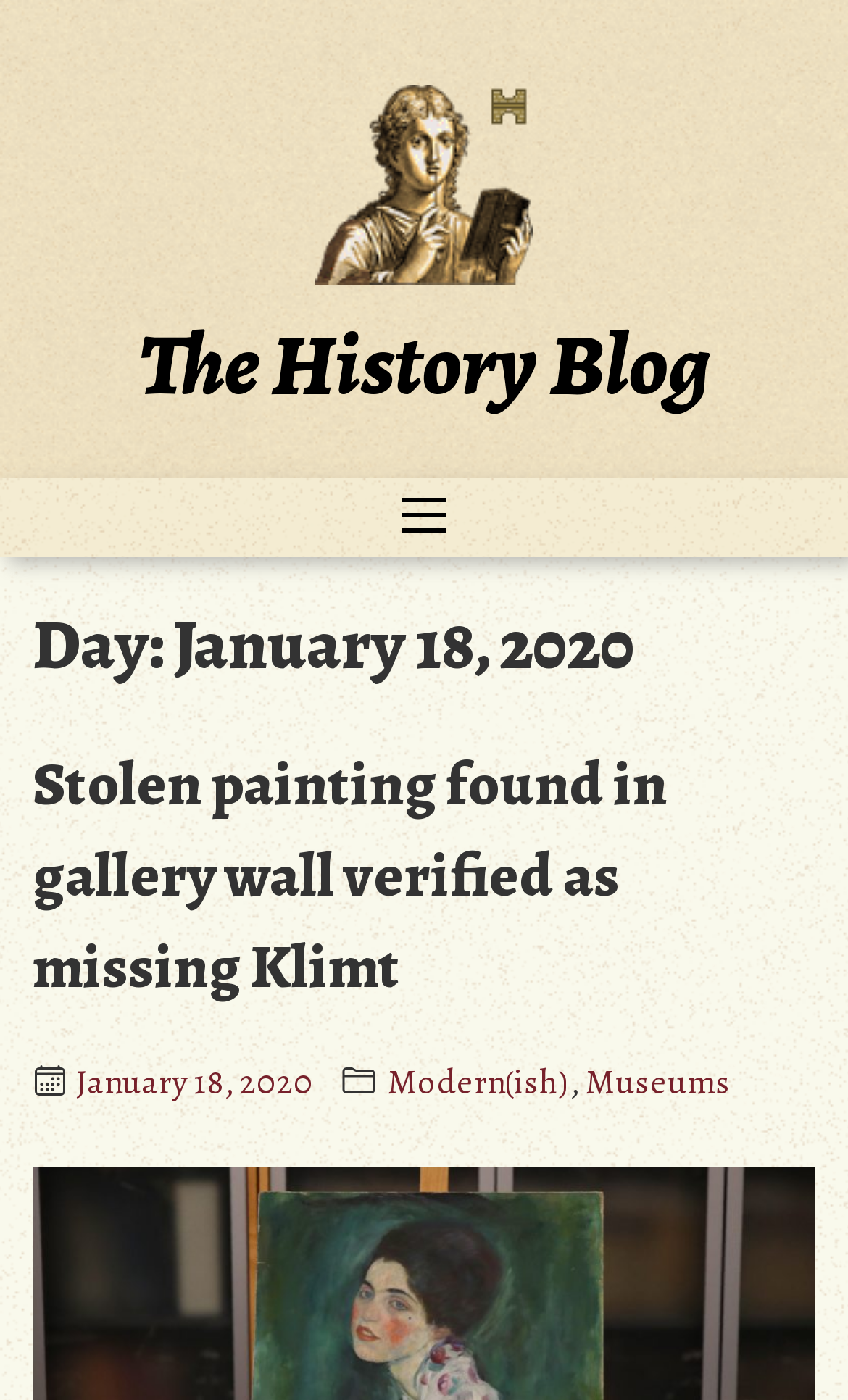Please determine the bounding box of the UI element that matches this description: aria-label="Toggle navigation". The coordinates should be given as (top-left x, top-left y, bottom-right x, bottom-right y), with all values between 0 and 1.

[0.423, 0.342, 0.577, 0.398]